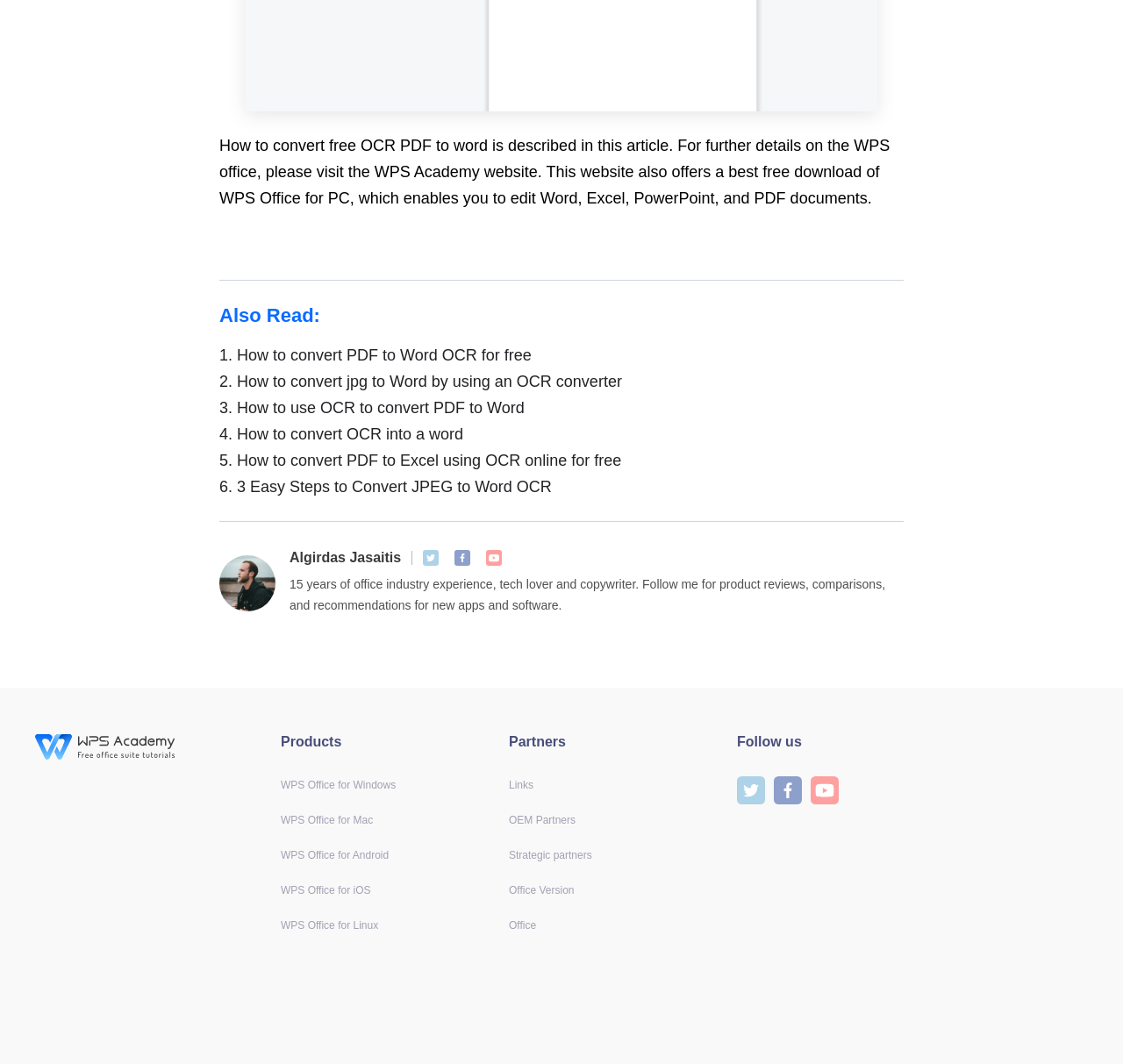Identify the bounding box coordinates for the region of the element that should be clicked to carry out the instruction: "View related article Ad Smit to lead Stora Enso Packaging Solutions division". The bounding box coordinates should be four float numbers between 0 and 1, i.e., [left, top, right, bottom].

None